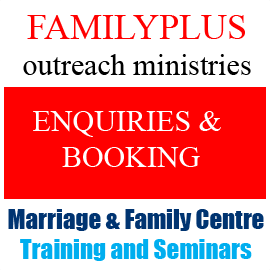Using the details from the image, please elaborate on the following question: What is the purpose of the red box in the image?

The vivid red box in the center of the image captures attention with the words 'ENQUIRIES & BOOKING' in white, indicating a commitment to facilitating engagement and support for those seeking assistance or participation in the ministry's offerings.